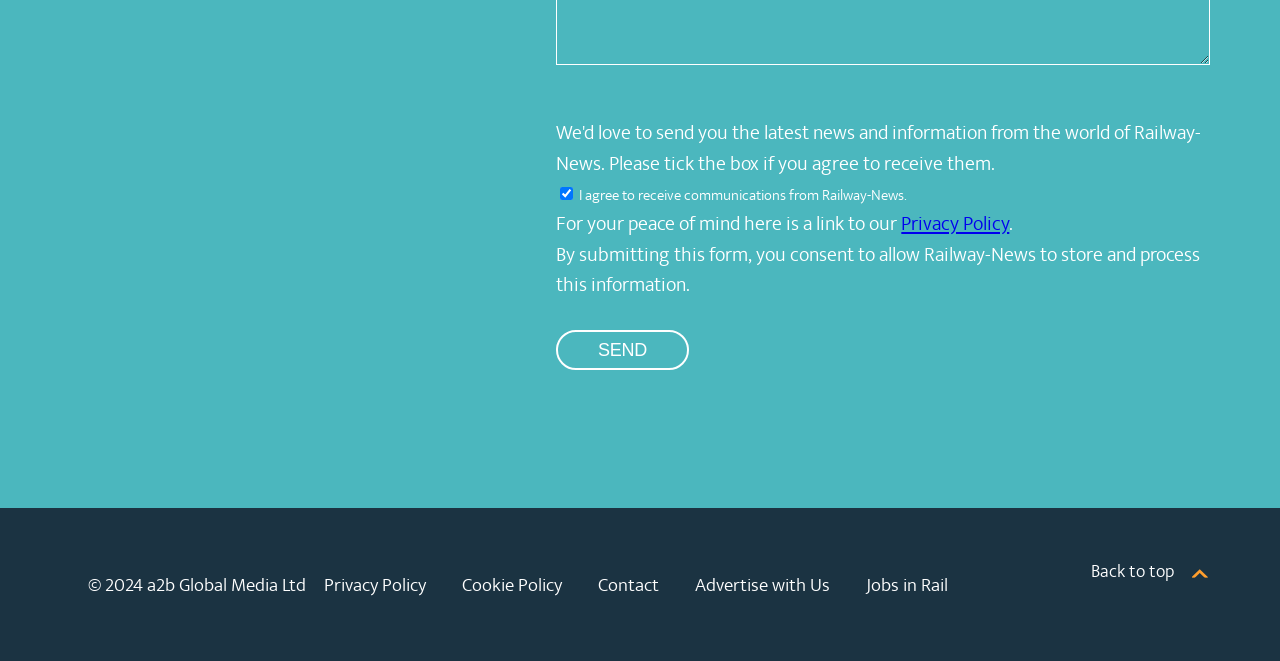Please indicate the bounding box coordinates of the element's region to be clicked to achieve the instruction: "View the Privacy Policy". Provide the coordinates as four float numbers between 0 and 1, i.e., [left, top, right, bottom].

[0.704, 0.314, 0.789, 0.365]